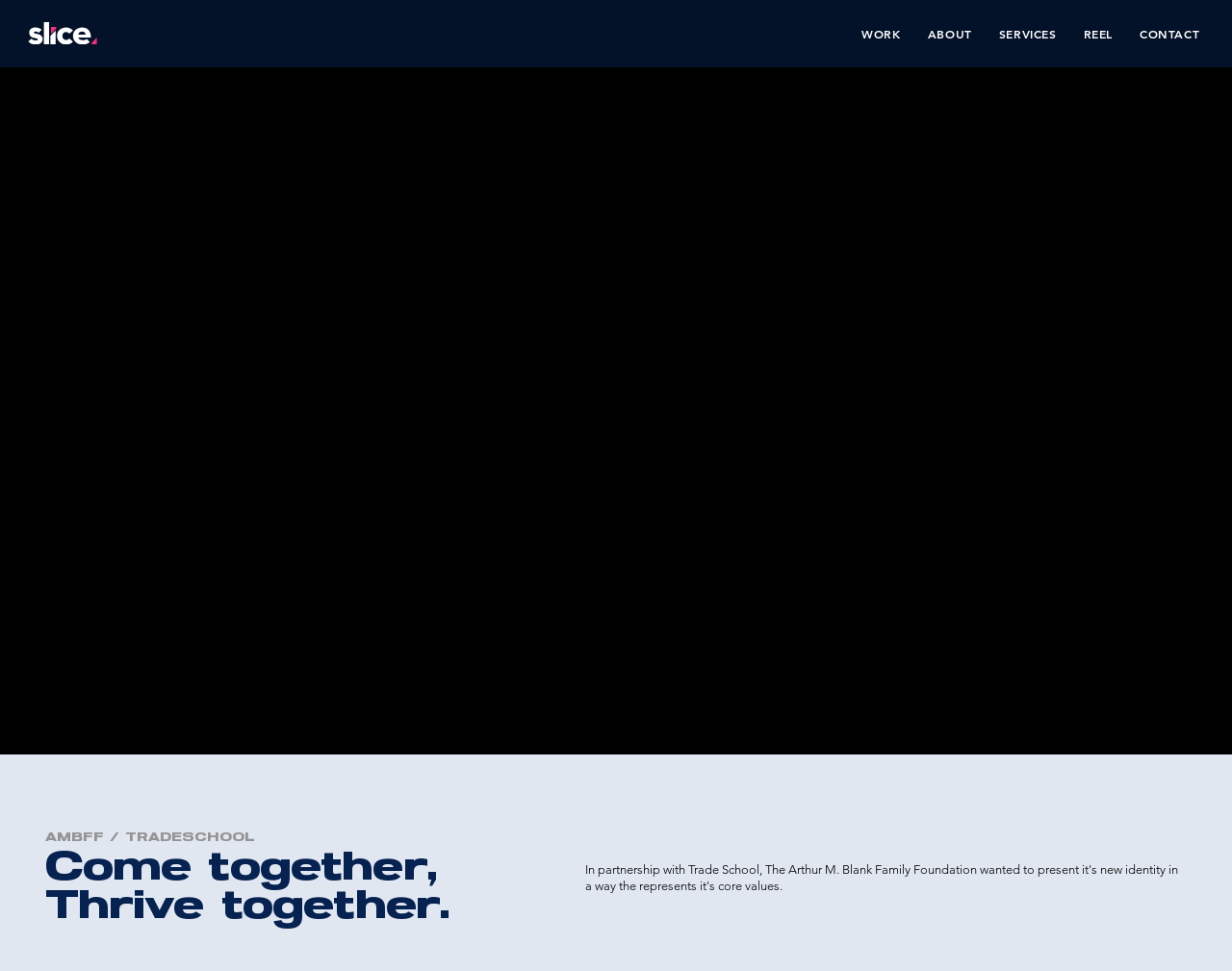Identify the bounding box for the described UI element. Provide the coordinates in (top-left x, top-left y, bottom-right x, bottom-right y) format with values ranging from 0 to 1: CONTACT

[0.917, 0.017, 0.981, 0.052]